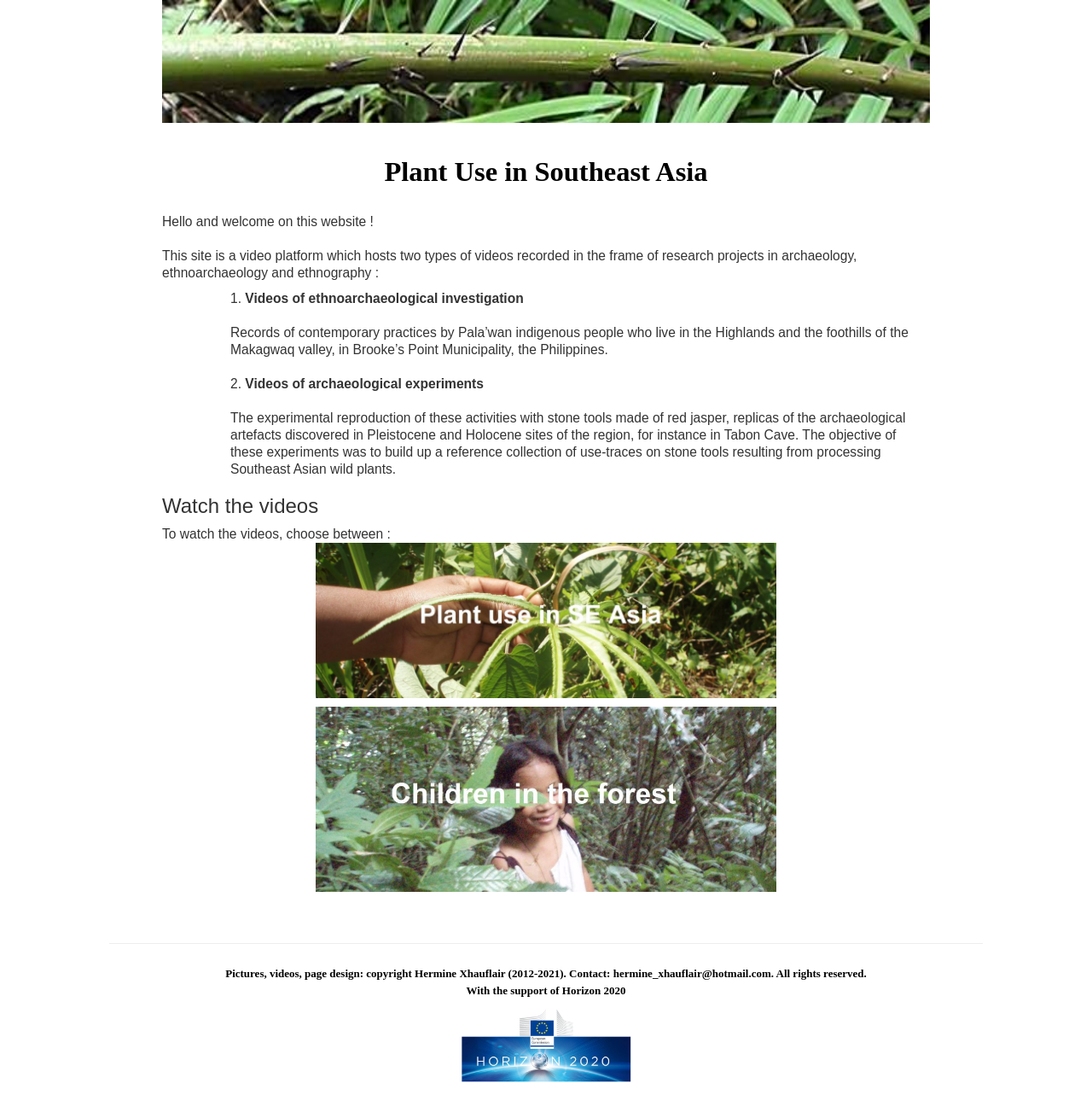From the image, can you give a detailed response to the question below:
Where do the Pala'wan indigenous people live?

According to the webpage content, the Pala'wan indigenous people live in the Highlands and the foothills of the Makagwaq valley, in Brooke's Point Municipality, the Philippines.